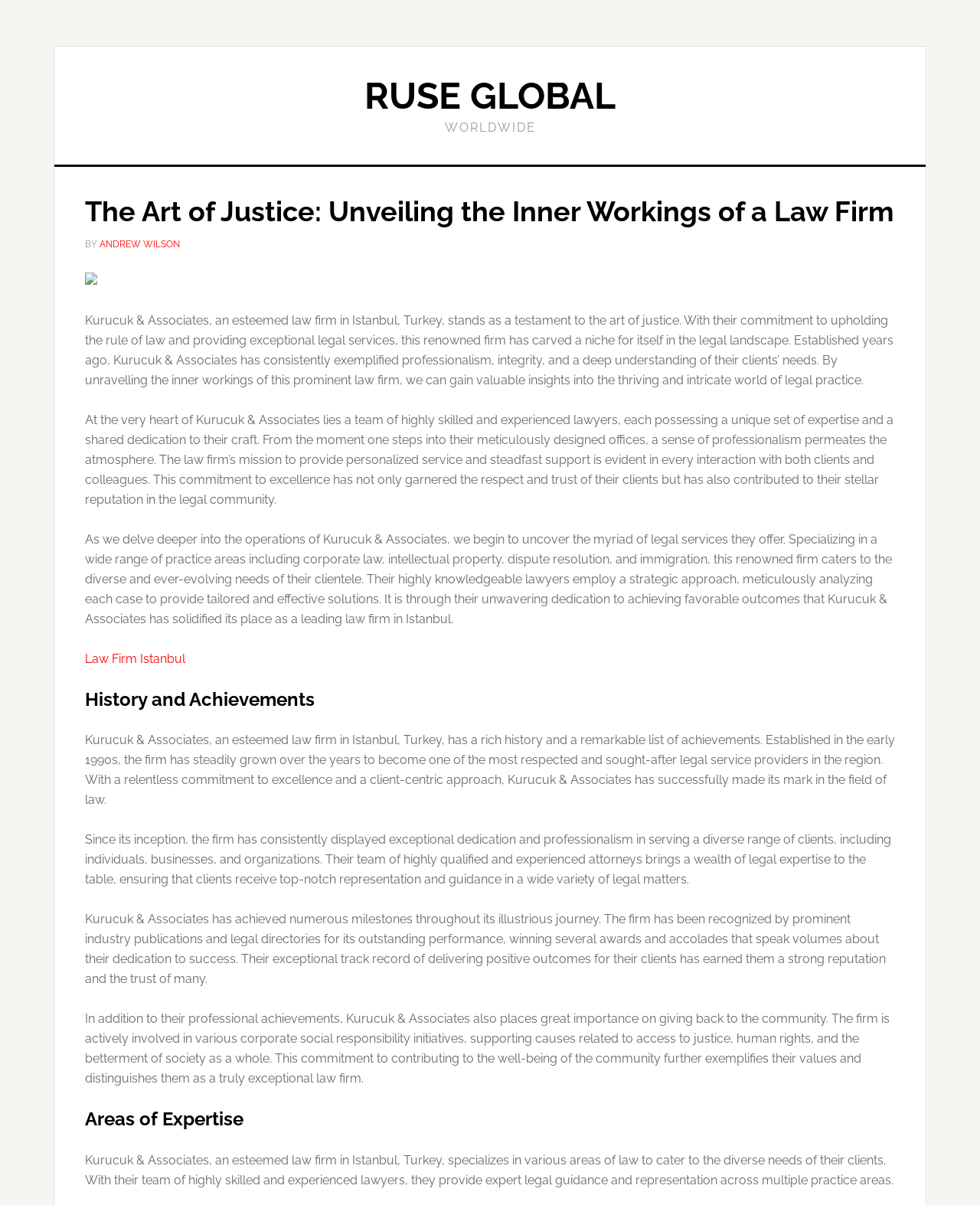What areas of law does the firm specialize in?
Please provide a comprehensive answer based on the information in the image.

I found the answer by reading the static text on the webpage, which mentions 'Specializing in a wide range of practice areas including corporate law, intellectual property, dispute resolution, and immigration, this renowned firm caters to the diverse and ever-evolving needs of their clientele.'